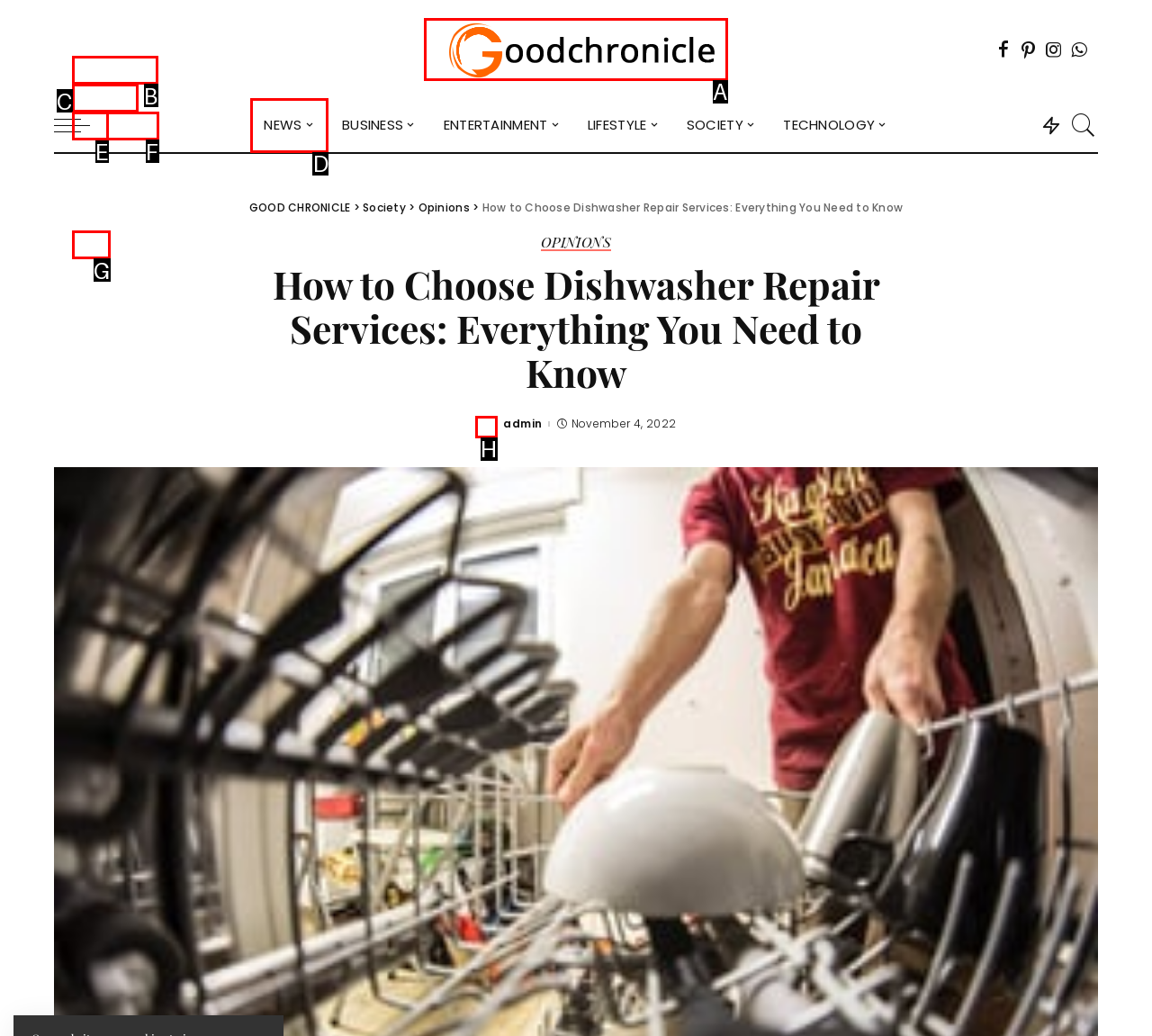Identify the option that best fits this description: title="GOOD CHRONICLE"
Answer with the appropriate letter directly.

A